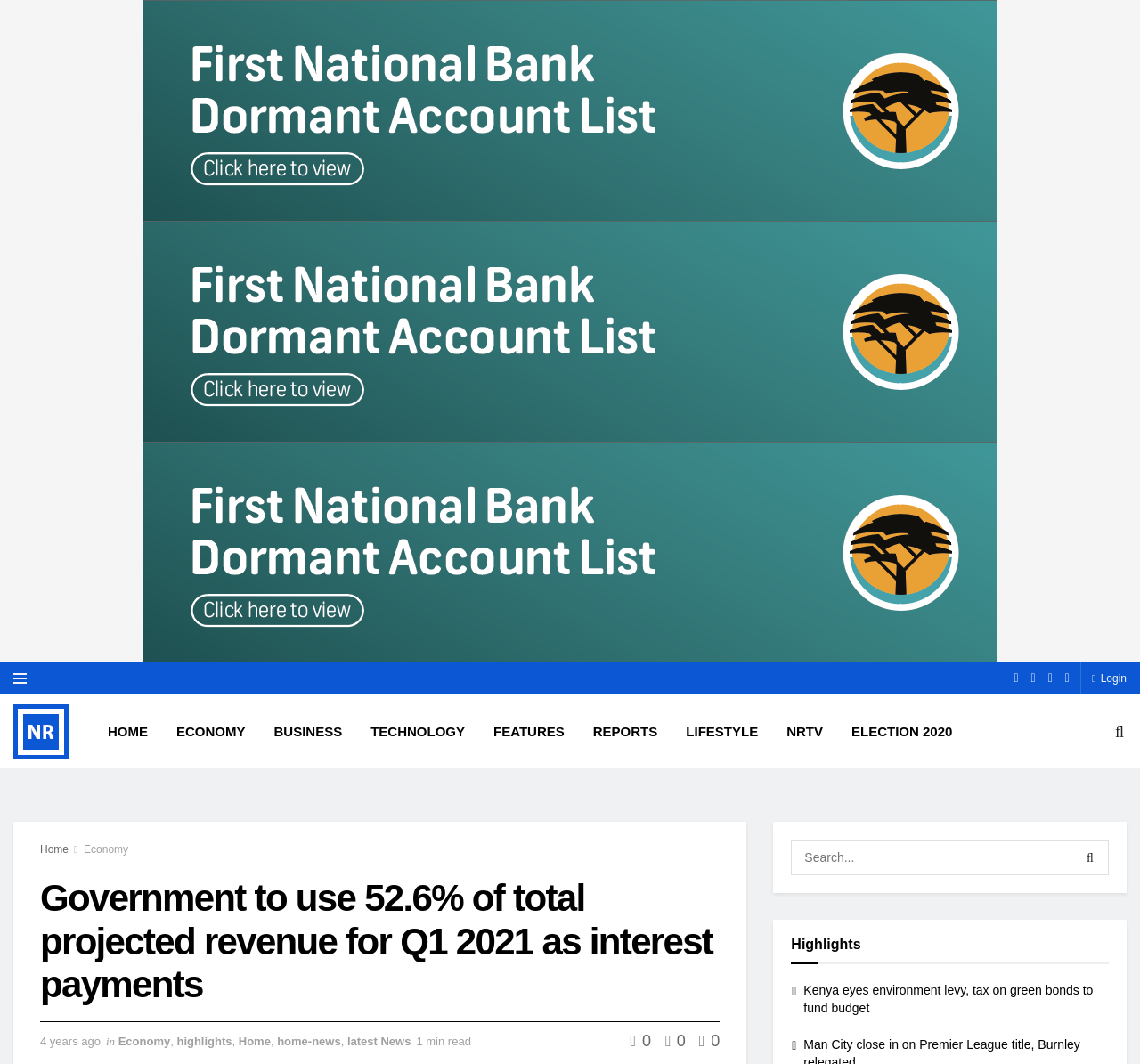Determine the bounding box coordinates (top-left x, top-left y, bottom-right x, bottom-right y) of the UI element described in the following text: Election 2020

[0.734, 0.667, 0.848, 0.708]